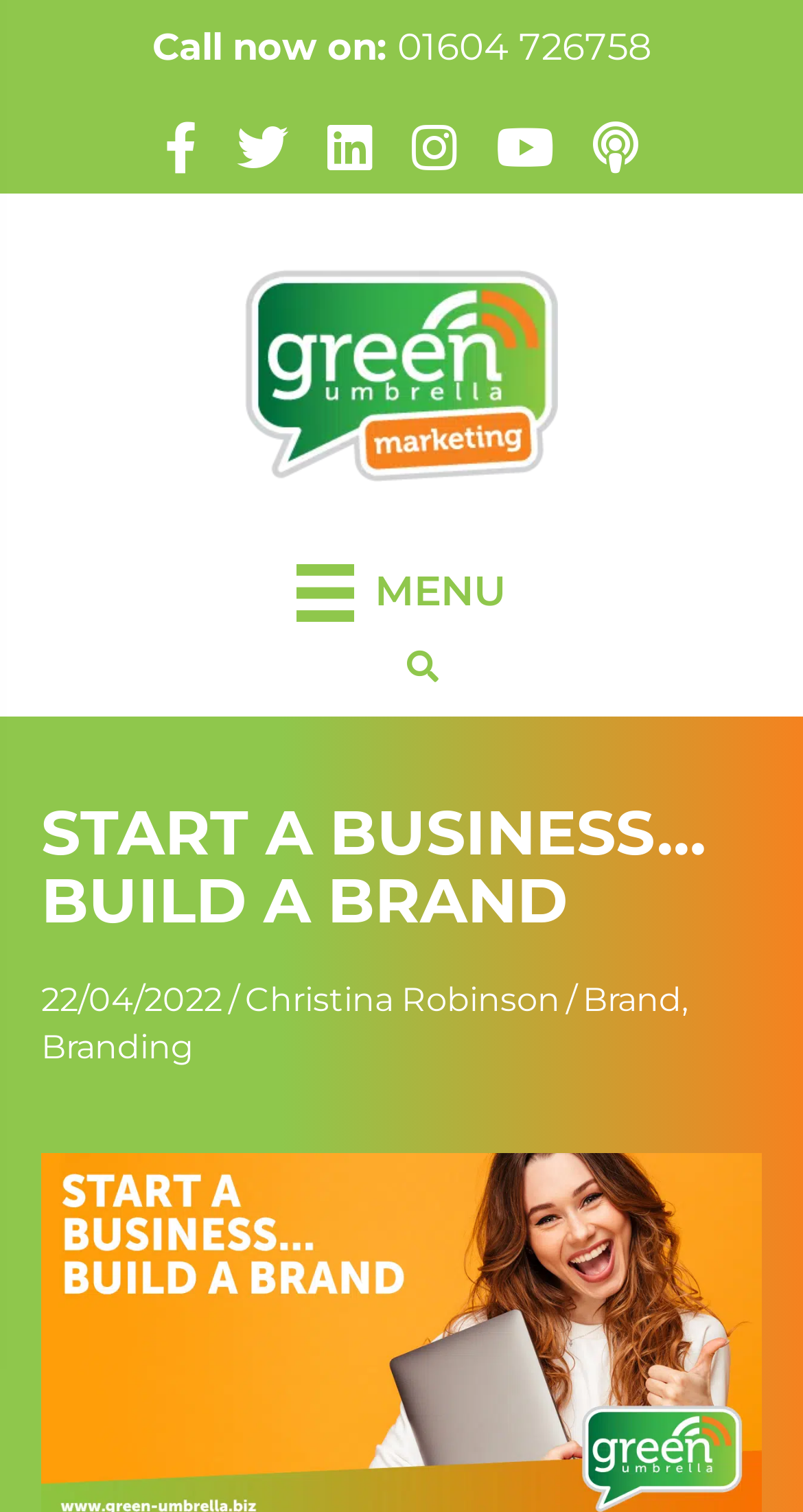What is the topic of the webpage?
Examine the image and give a concise answer in one word or a short phrase.

Branding